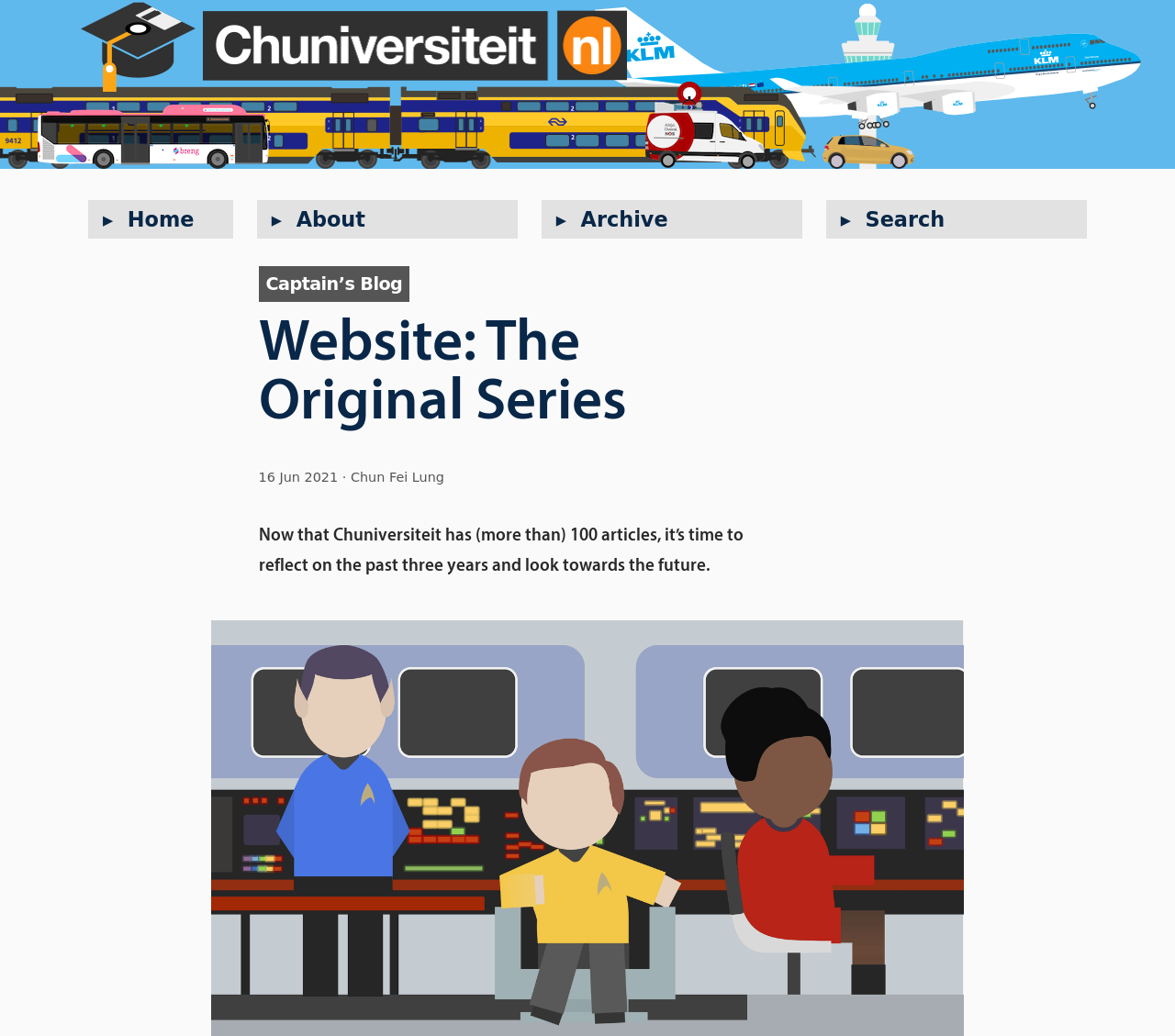Answer the question below in one word or phrase:
What are the main navigation links?

Home, About, Archive, Search